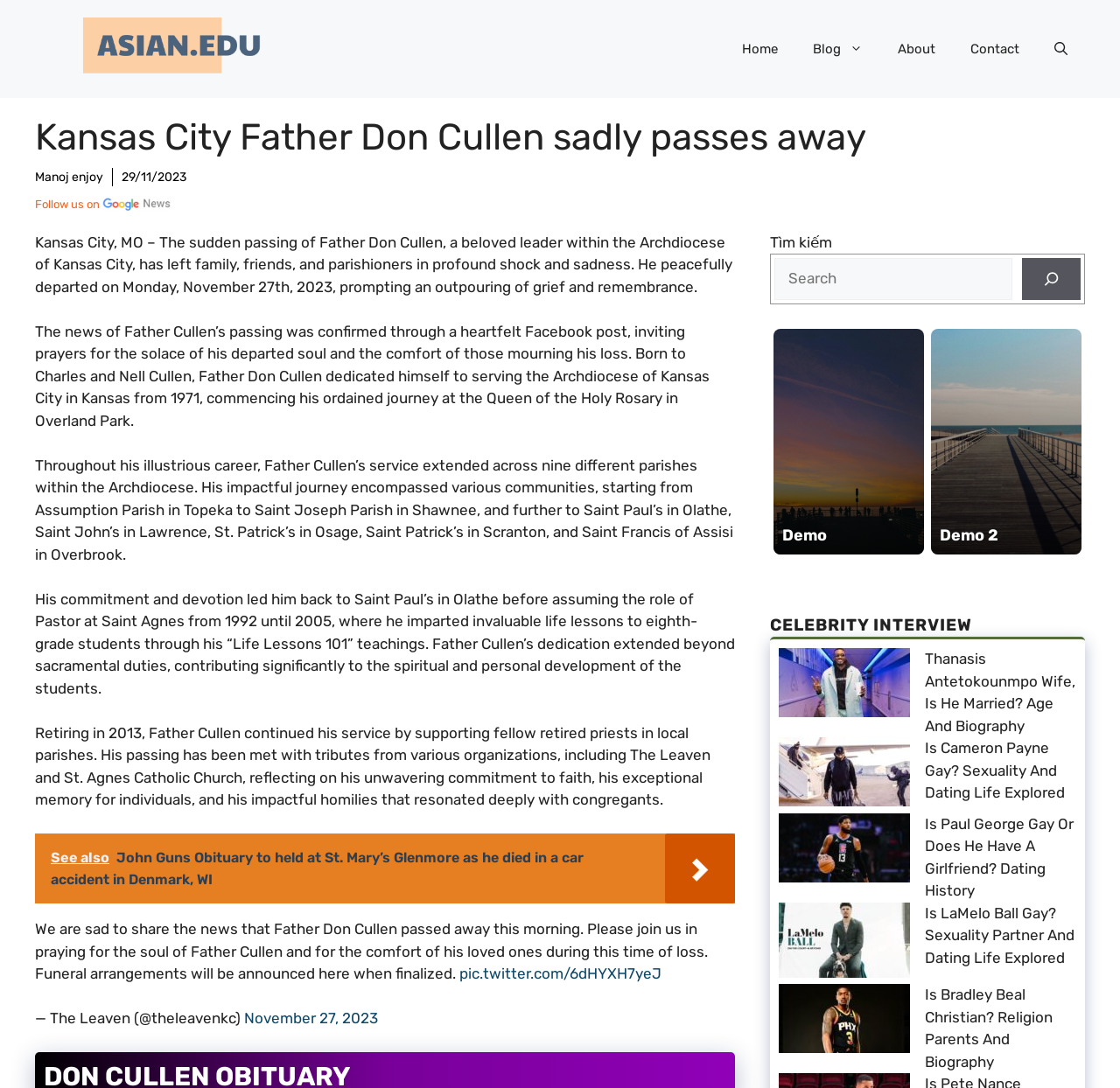Based on the image, give a detailed response to the question: What is the name of the church where Father Cullen was Pastor from 1992 to 2005?

I found the answer by reading the paragraph that describes Father Cullen's service, which mentions that 'He imparted invaluable life lessons to eighth-grade students through his “Life Lessons 101” teachings. Father Cullen’s dedication extended beyond sacramental duties, contributing significantly to the spiritual and personal development of the students.' This is followed by the sentence 'Retiring in 2013, Father Cullen continued his service by supporting fellow retired priests in local parishes. His passing has been met with tributes from various organizations, including The Leaven and St. Agnes Catholic Church...' which implies that Saint Agnes is the church where he was Pastor from 1992 to 2005.